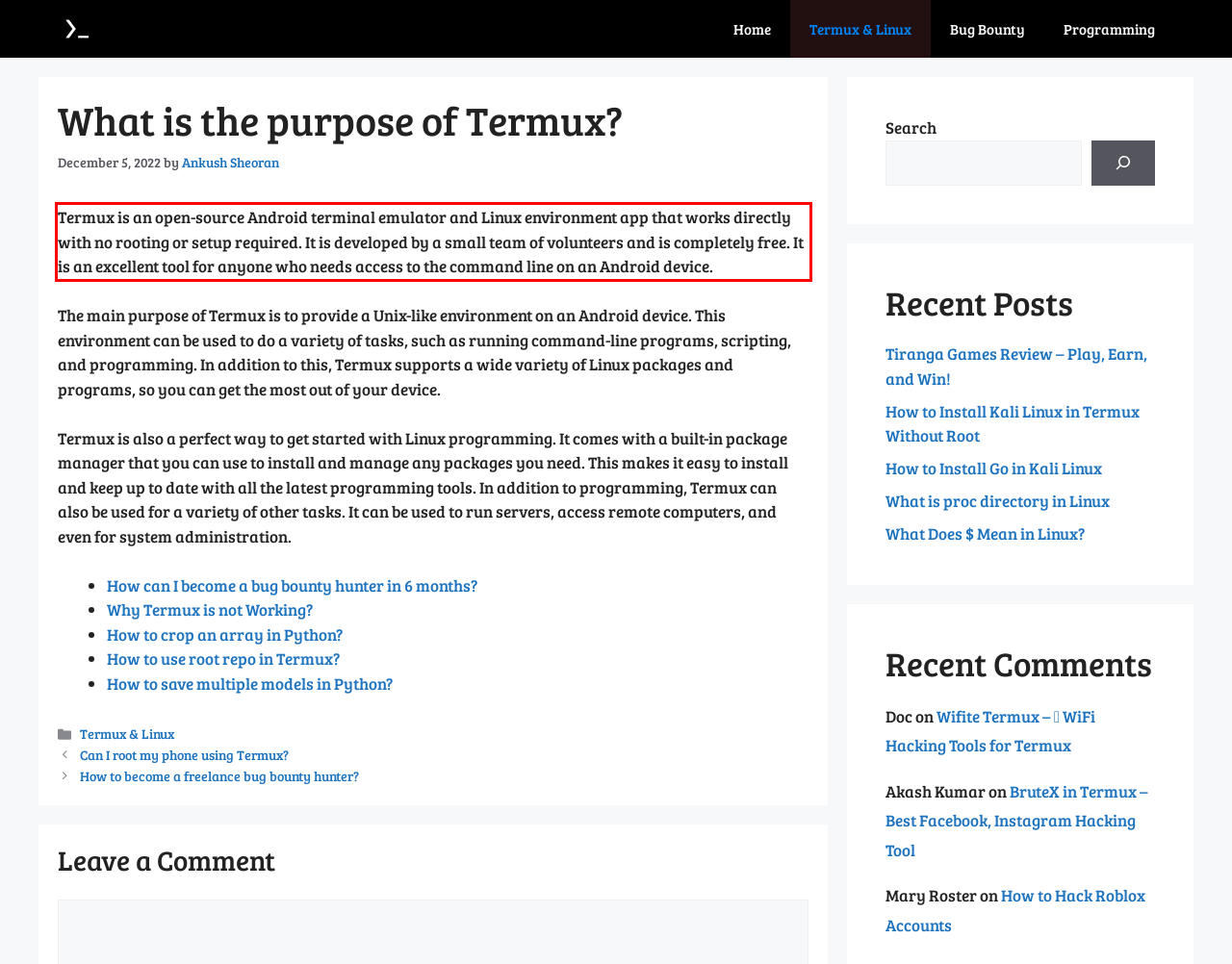Within the screenshot of the webpage, there is a red rectangle. Please recognize and generate the text content inside this red bounding box.

Termux is an open-source Android terminal emulator and Linux environment app that works directly with no rooting or setup required. It is developed by a small team of volunteers and is completely free. It is an excellent tool for anyone who needs access to the command line on an Android device.